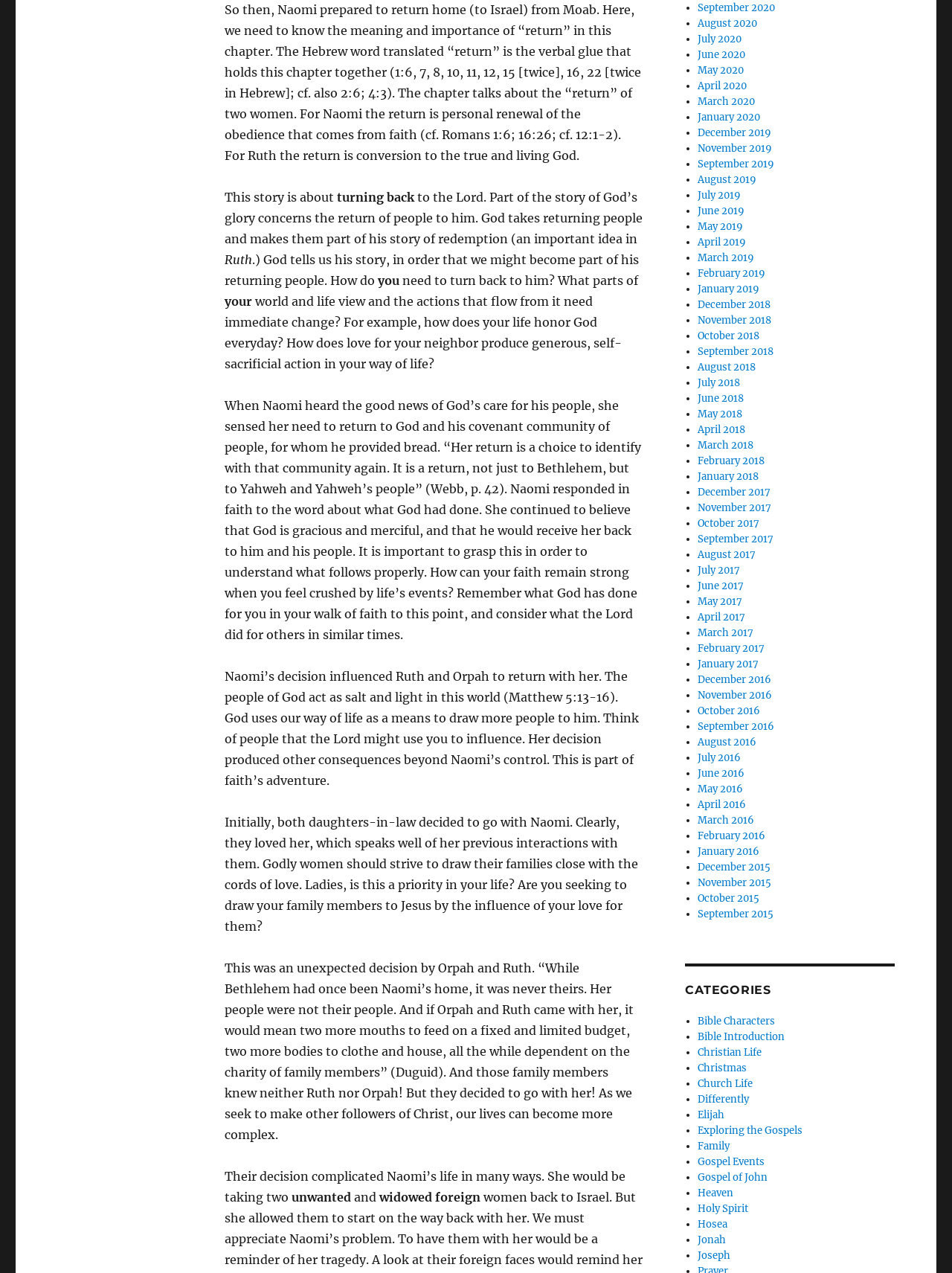Given the description July 2020, predict the bounding box coordinates of the UI element. Ensure the coordinates are in the format (top-left x, top-left y, bottom-right x, bottom-right y) and all values are between 0 and 1.

[0.733, 0.026, 0.779, 0.036]